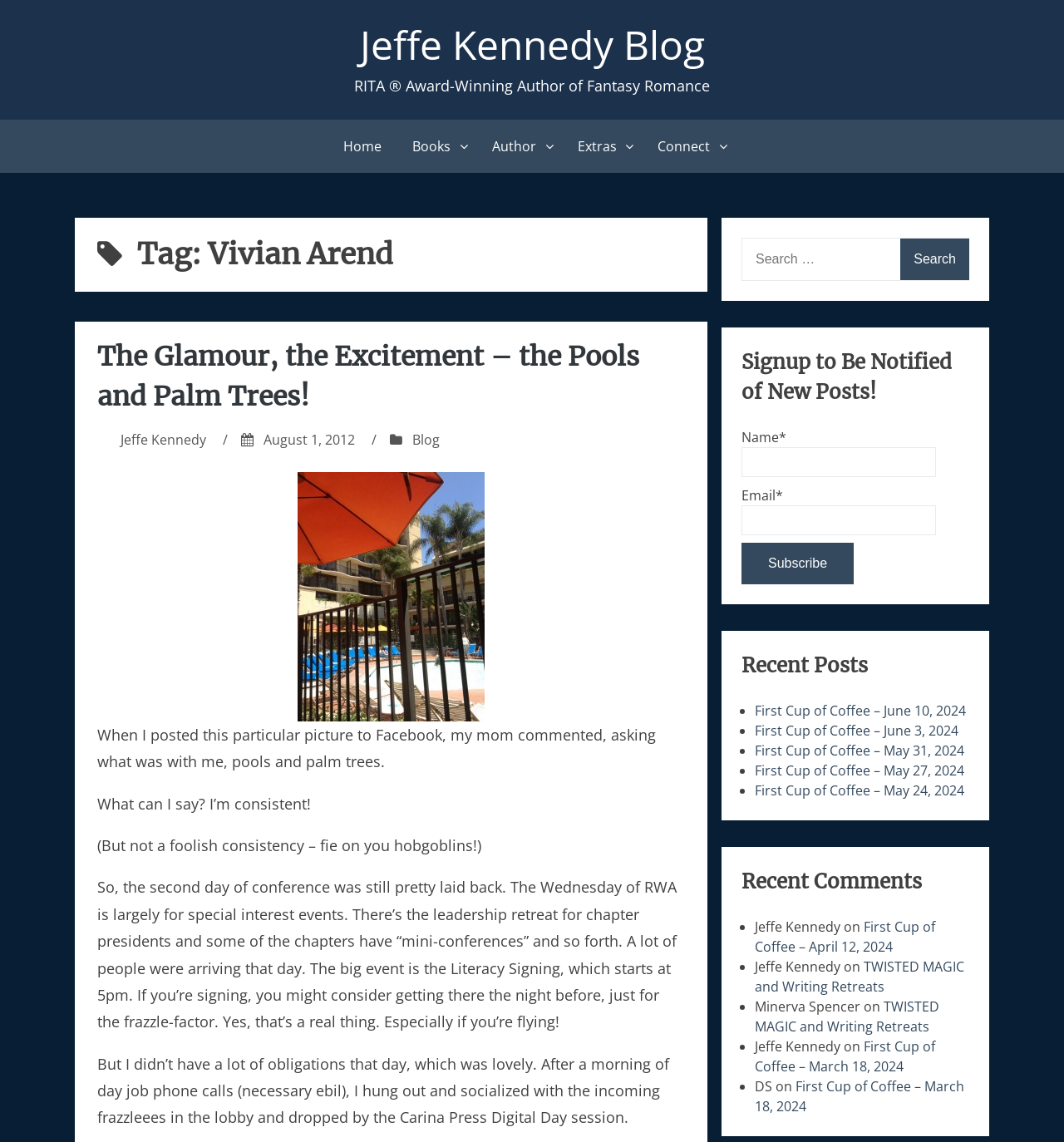Describe all significant elements and features of the webpage.

This webpage is a blog belonging to Vivian Arend, a RITA Award-Winning Author of Fantasy Romance. At the top, there is a header section with a link to the blog's home page, followed by a navigation menu with links to "Books", "Author", "Extras", and "Connect". Below the navigation menu, there is a heading that reads "Tag: Vivian Arend".

The main content of the page is a blog post titled "The Glamour, the Excitement – the Pools and Palm Trees!" with a link to the post. The post is written in a conversational tone and includes several paragraphs of text. There is also an image embedded in the post, but its content is not described.

To the right of the blog post, there is a sidebar with several sections. At the top, there is a search box with a button to submit a search query. Below the search box, there is a section to sign up for notifications of new posts, with fields to enter a name and email address, and a "Subscribe" button.

Further down the sidebar, there are sections for "Recent Posts" and "Recent Comments". The "Recent Posts" section lists five recent blog posts with links to each post. The "Recent Comments" section lists five recent comments on the blog, with the name of the commenter, the post they commented on, and a link to the post.

Overall, the webpage has a clean and organized layout, with a clear hierarchy of content and easy-to-use navigation.